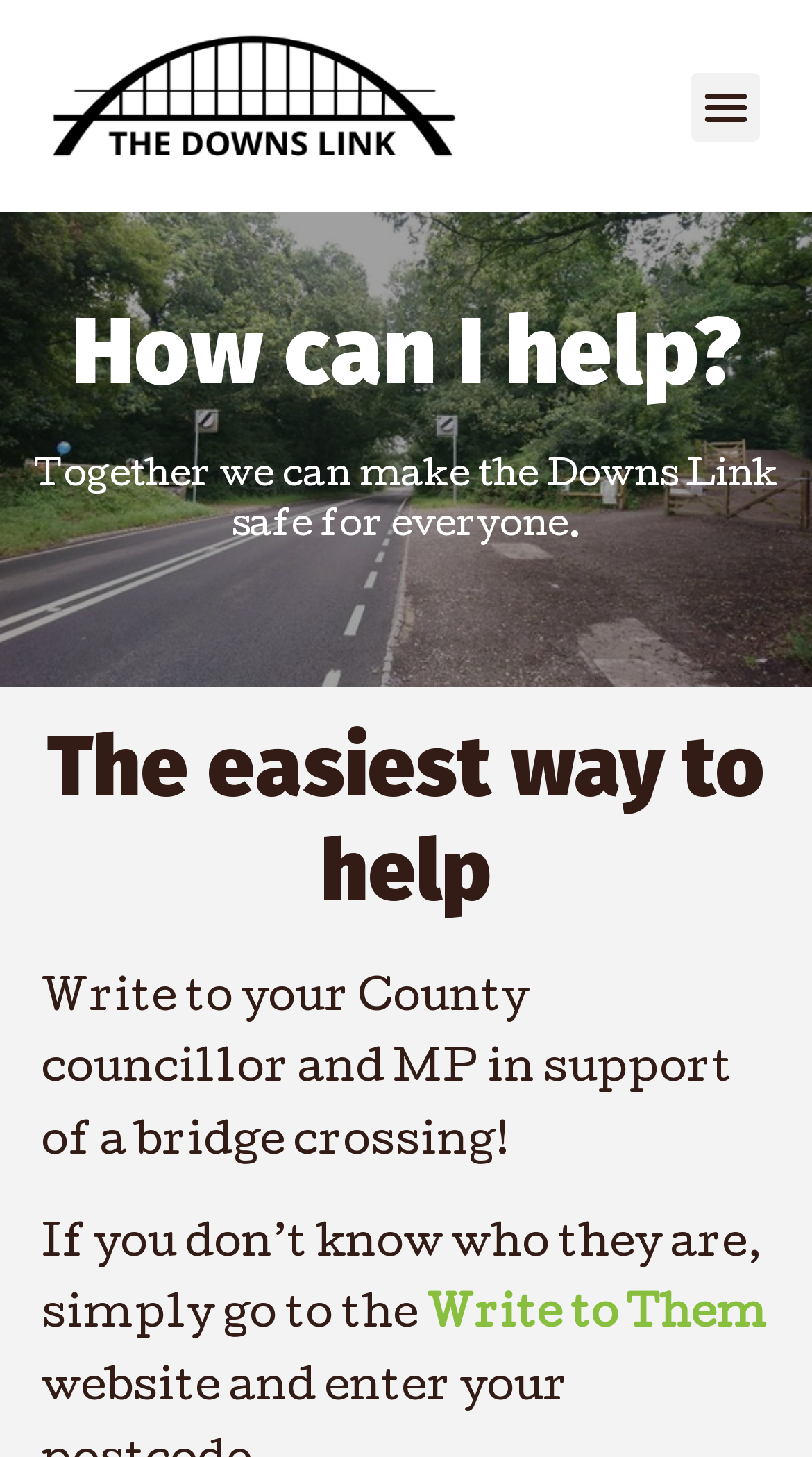Kindly respond to the following question with a single word or a brief phrase: 
What is the name of the organization or initiative?

Bridge the Downs Link